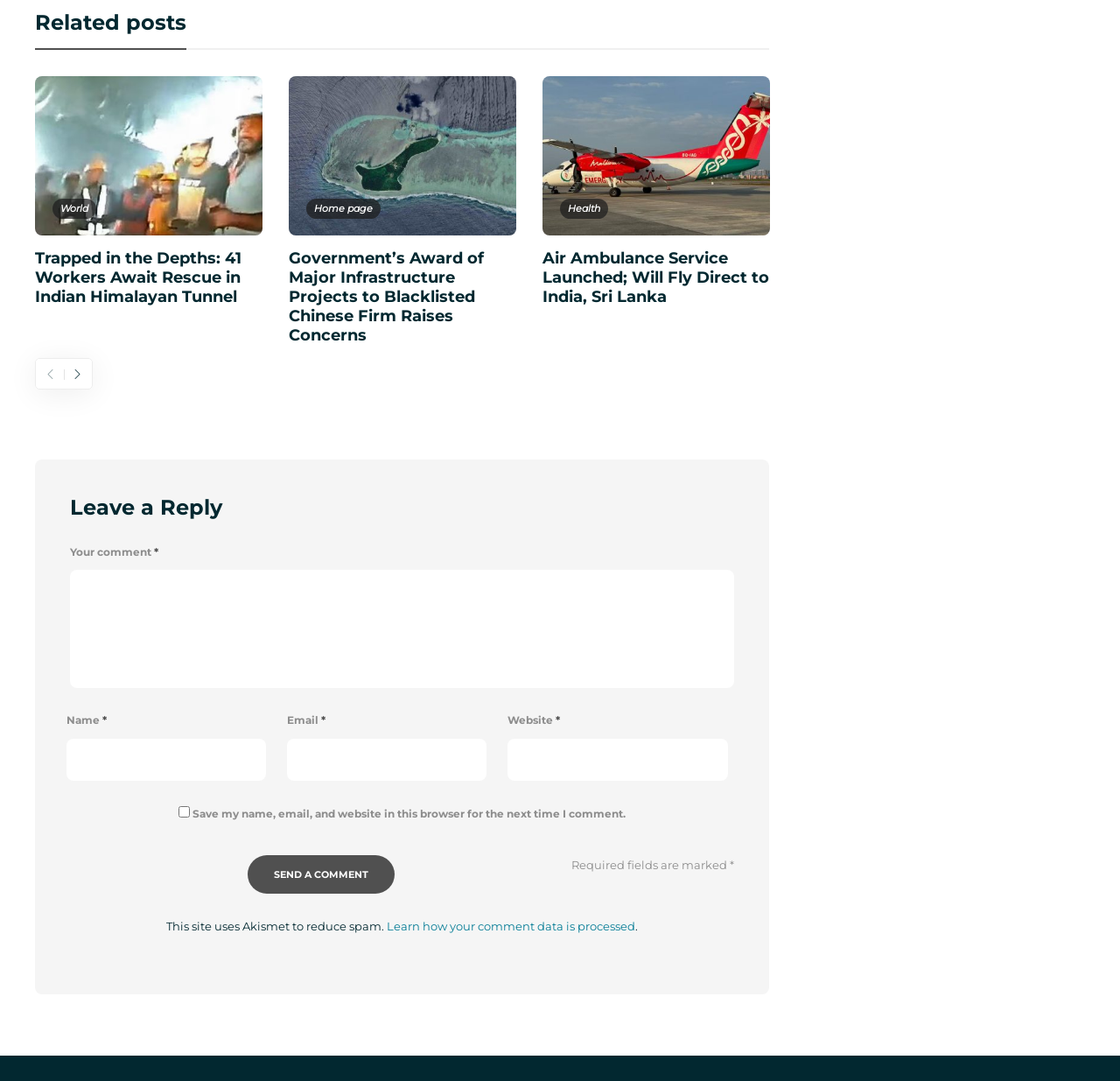What is the purpose of the checkbox?
Provide a comprehensive and detailed answer to the question.

I examined the checkbox element and its adjacent text, which says 'Save my name, email, and website in this browser for the next time I comment.' This suggests that the purpose of the checkbox is to save comment data for future use.